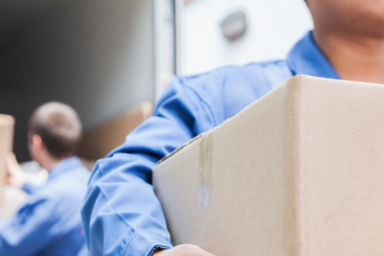Thoroughly describe everything you see in the image.

The image depicts a person in a blue uniform carrying a cardboard box, symbolizing the process of moving. This visual representation is particularly relevant to the article titled "Checklist for Moving to Assisted Living," which addresses the challenges and considerations involved in relocating to an assisted living facility. In the background, another individual is visible, also engaged in the moving process, emphasizing the teamwork often required during such transitions. The scene conveys the emotional and logistical aspects of moving, underscoring the stress it can bring, especially when downsizing for assisted living. This image effectively complements the article's theme of providing guidance to ease the stress of such significant life changes.